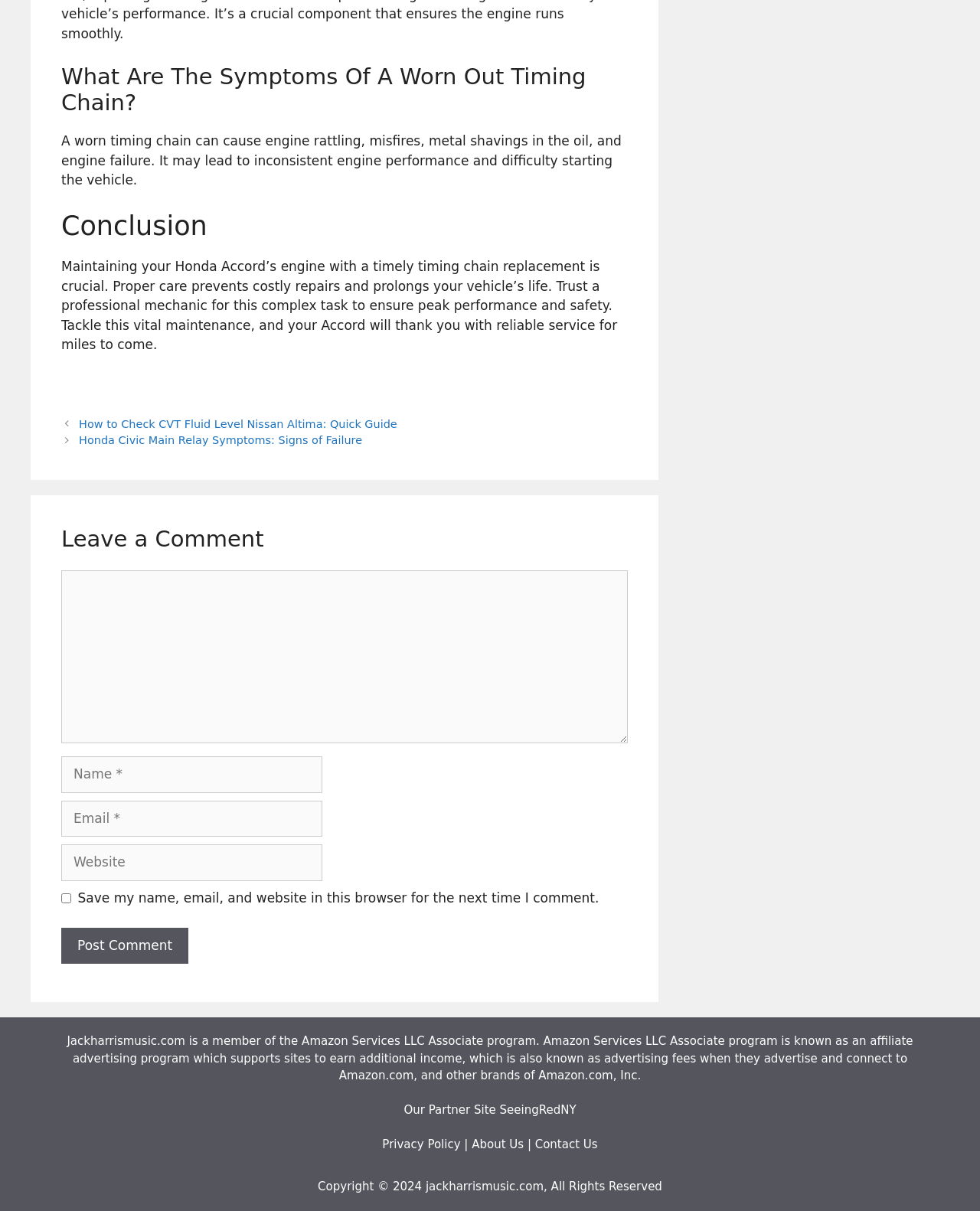Identify the bounding box coordinates of the specific part of the webpage to click to complete this instruction: "Click the 'How to Check CVT Fluid Level Nissan Altima: Quick Guide' link".

[0.081, 0.345, 0.405, 0.355]